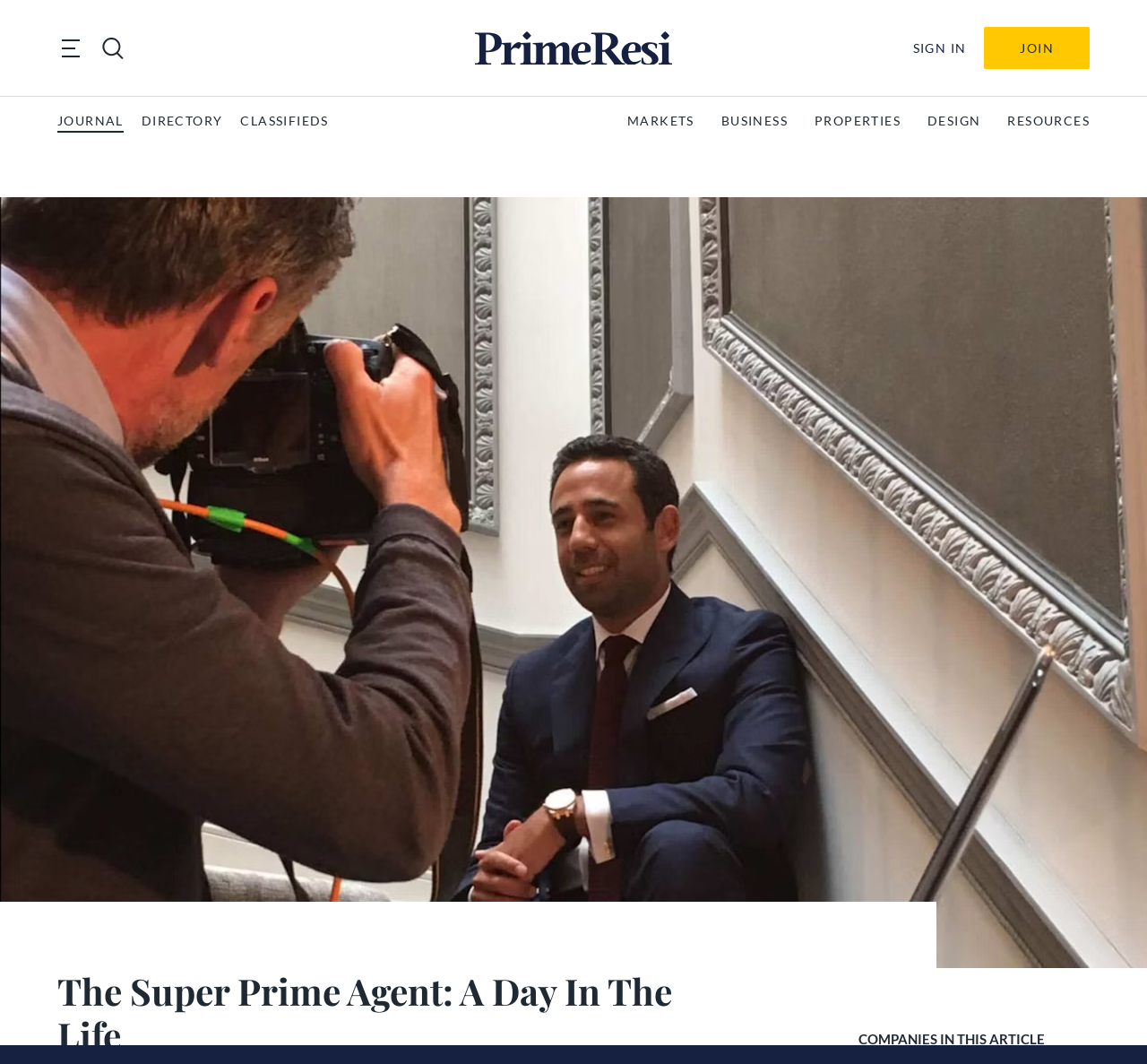Please predict the bounding box coordinates (top-left x, top-left y, bottom-right x, bottom-right y) for the UI element in the screenshot that fits the description: Sign In

[0.796, 0.035, 0.842, 0.055]